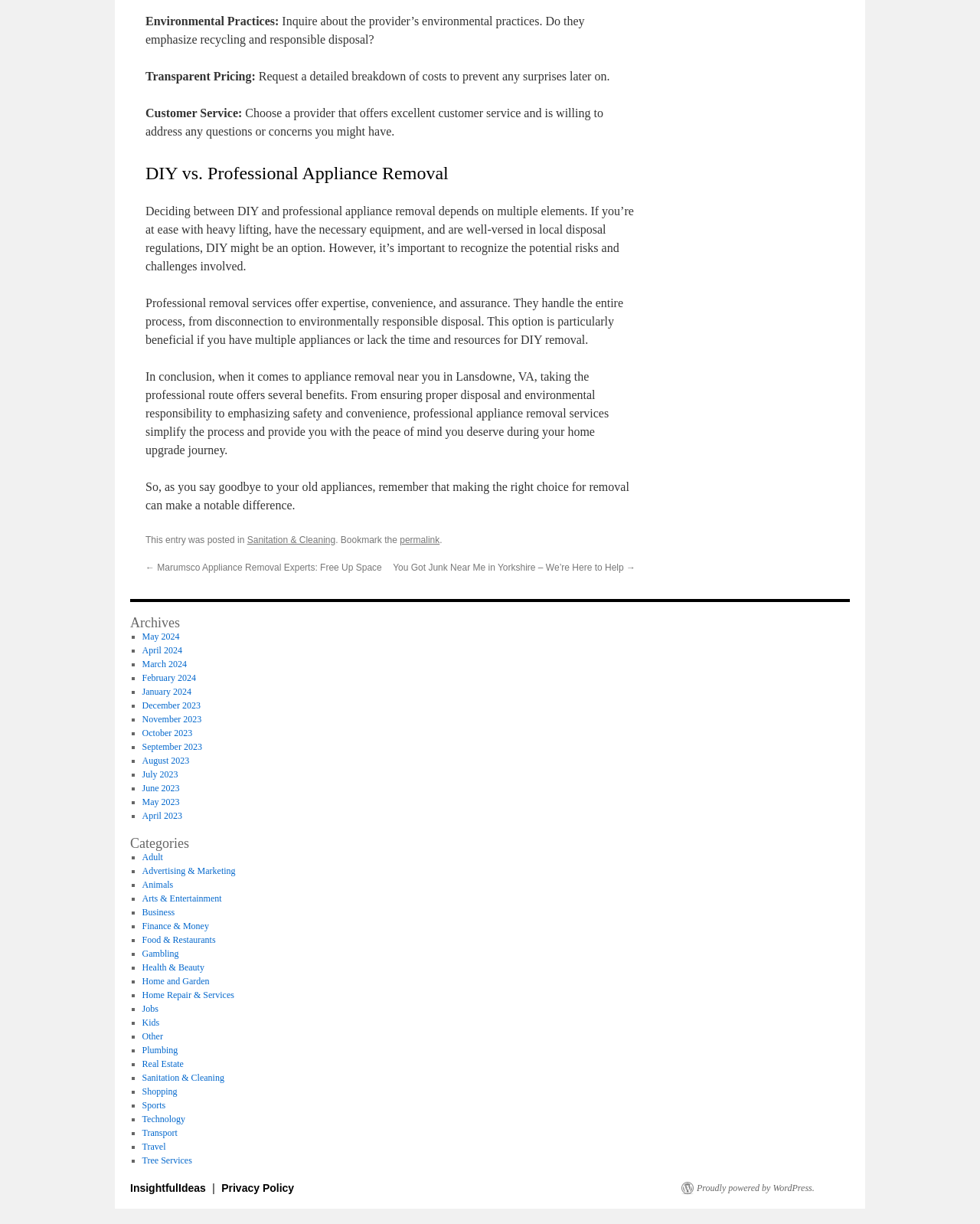Provide the bounding box coordinates of the HTML element this sentence describes: "February 2024". The bounding box coordinates consist of four float numbers between 0 and 1, i.e., [left, top, right, bottom].

[0.145, 0.55, 0.2, 0.558]